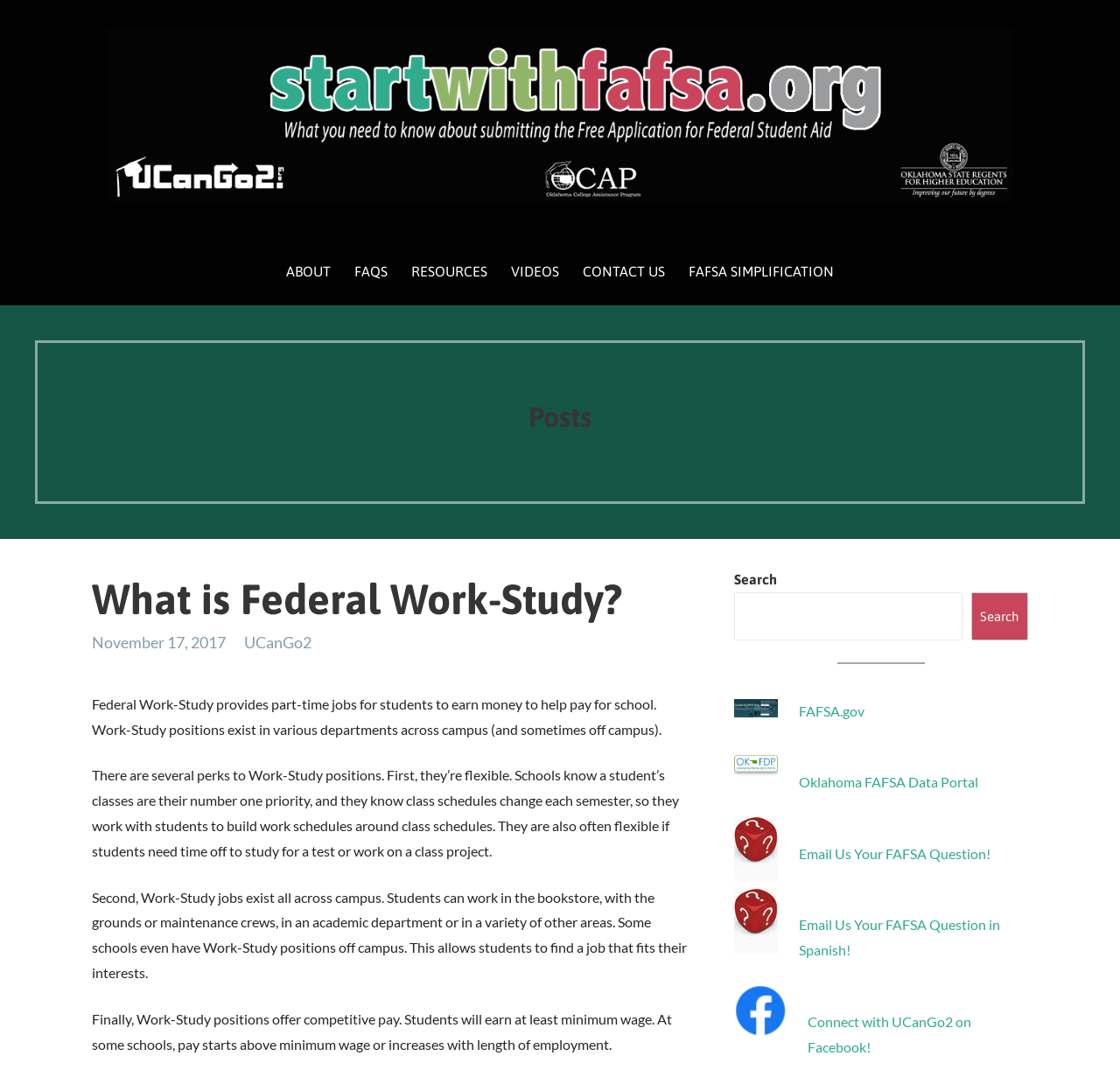Identify the bounding box coordinates of the clickable section necessary to follow the following instruction: "Visit the 'FAFSA.gov' website". The coordinates should be presented as four float numbers from 0 to 1, i.e., [left, top, right, bottom].

[0.713, 0.656, 0.772, 0.672]